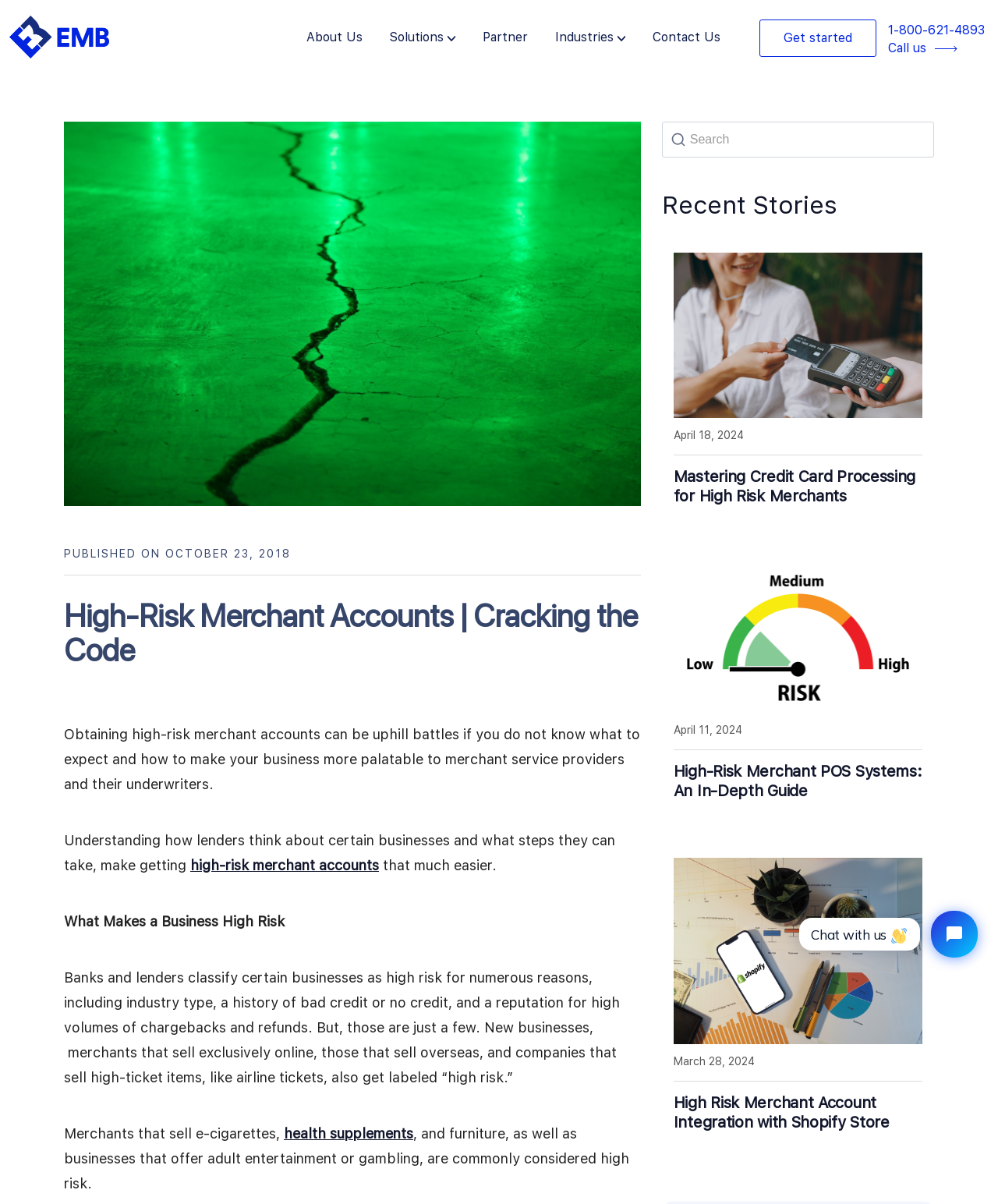Please find the bounding box for the UI component described as follows: "Brad Gibala".

None